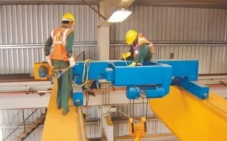Using the details from the image, please elaborate on the following question: What is the dominant color of the crane structure?

The image depicts the overhead crane structure, and upon closer inspection, it is apparent that the dominant color of the structure is yellow, with a prominent blue mechanism at its center.